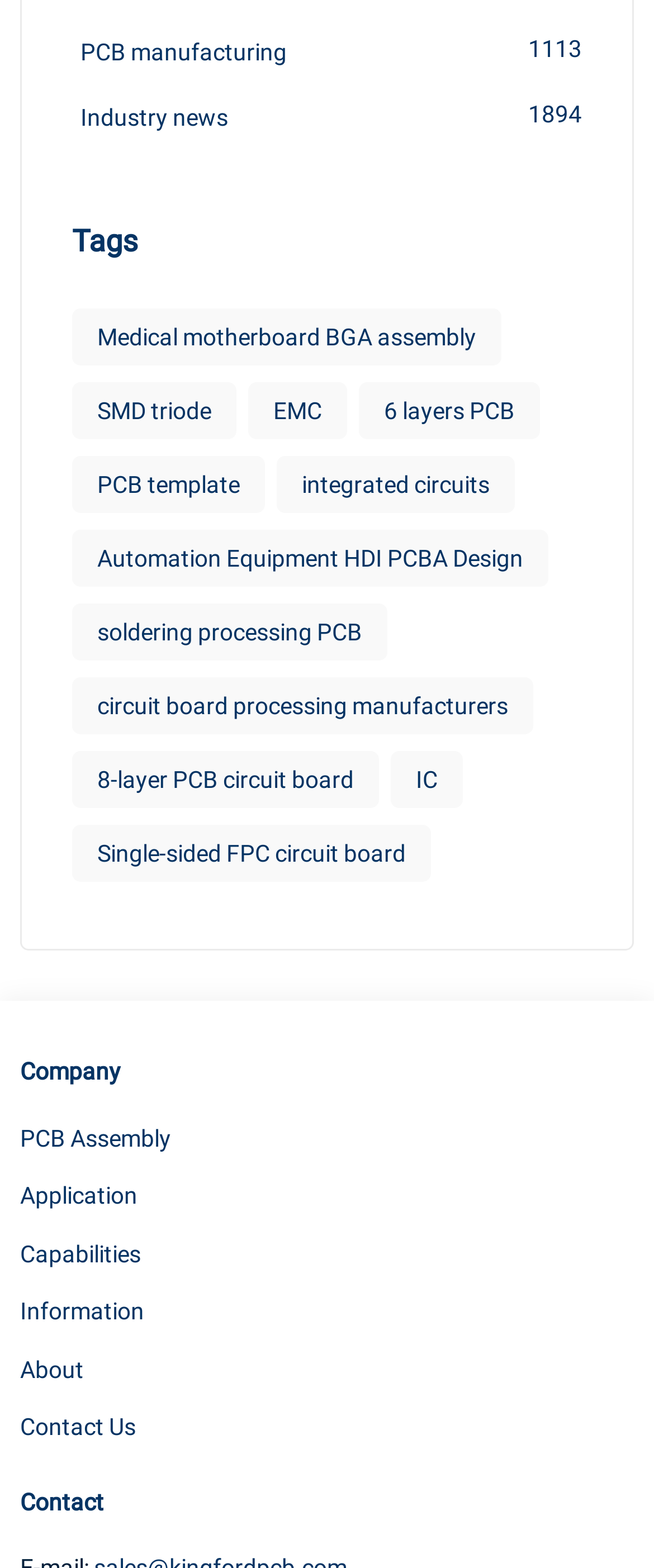Show the bounding box coordinates of the region that should be clicked to follow the instruction: "Learn about Medical motherboard BGA assembly."

[0.11, 0.197, 0.767, 0.233]